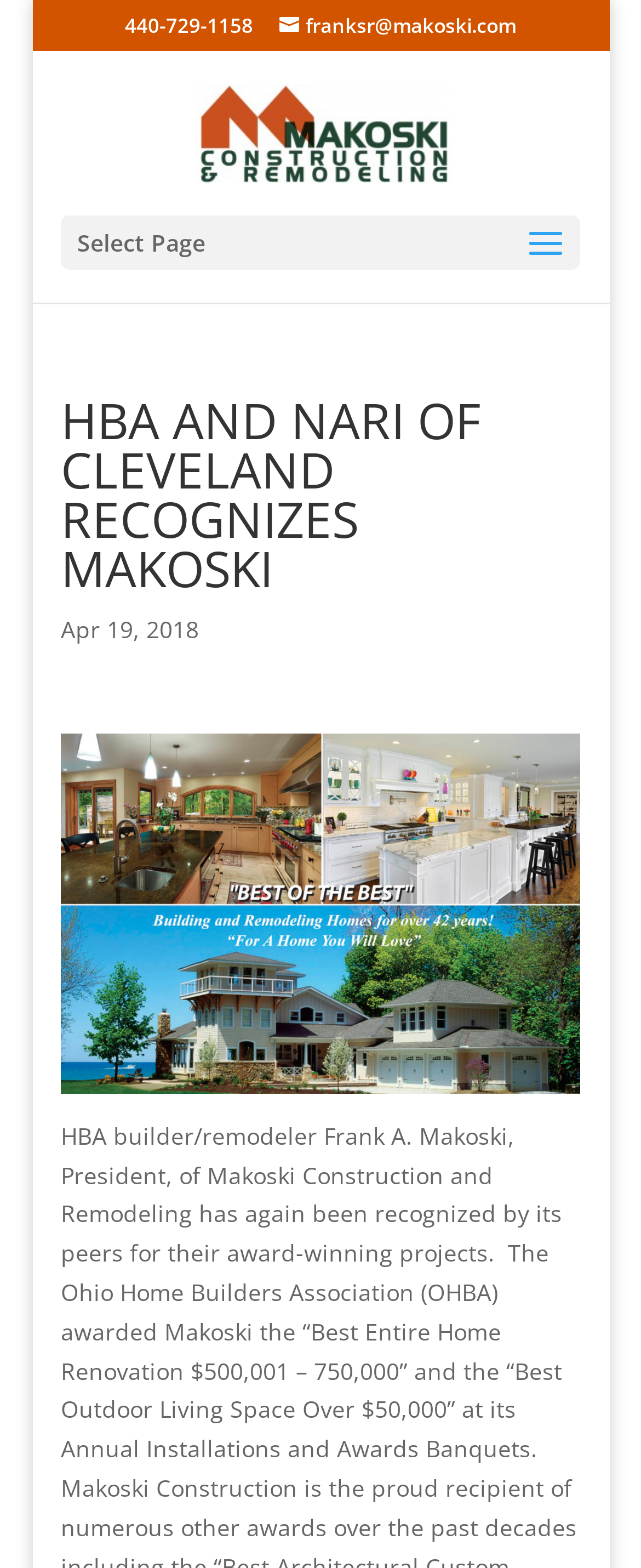Find the bounding box coordinates for the UI element whose description is: "alt="Makoski Construction"". The coordinates should be four float numbers between 0 and 1, in the format [left, top, right, bottom].

[0.305, 0.073, 0.705, 0.093]